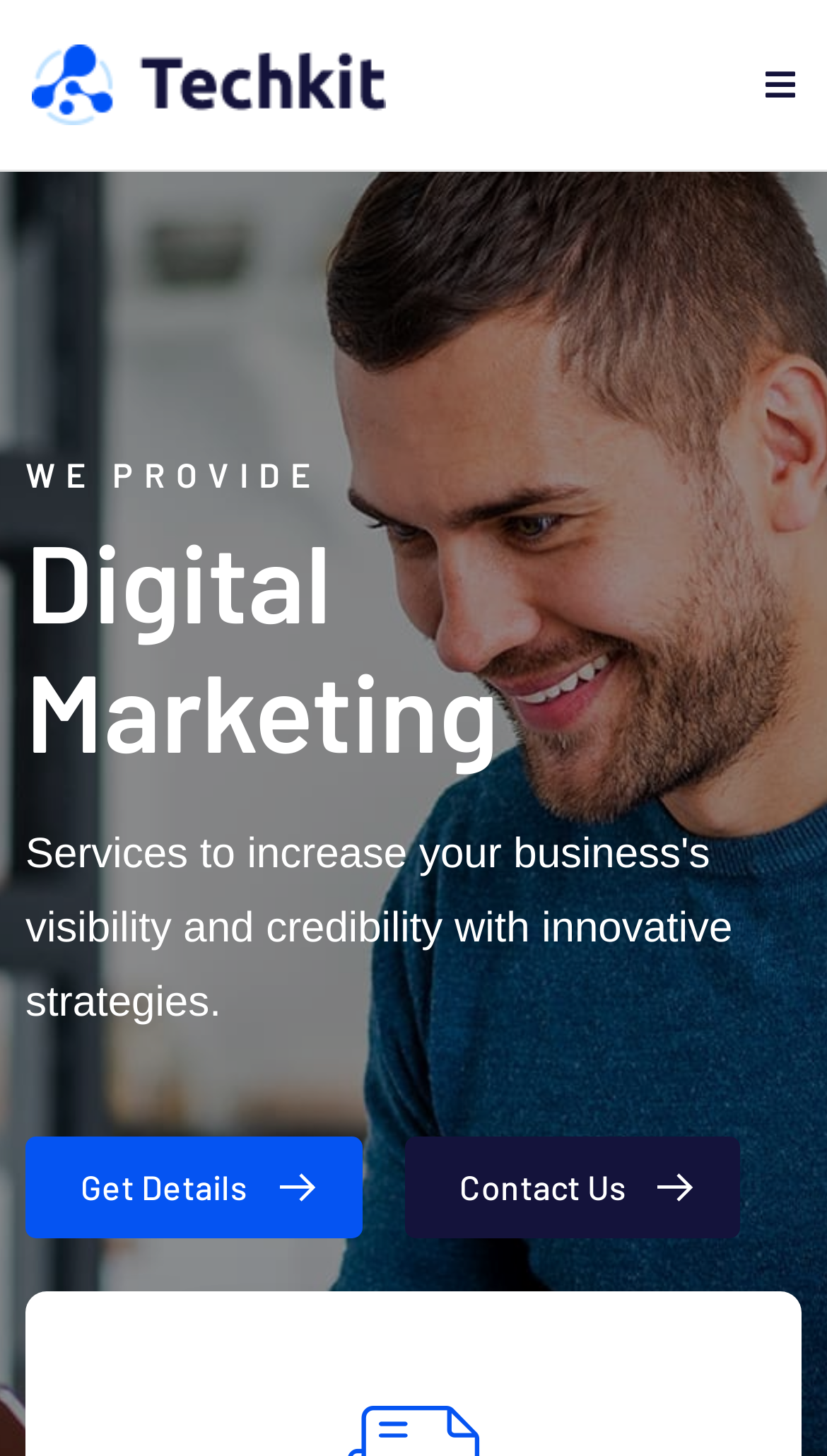Is there a logo of the agency?
Give a single word or phrase answer based on the content of the image.

Yes